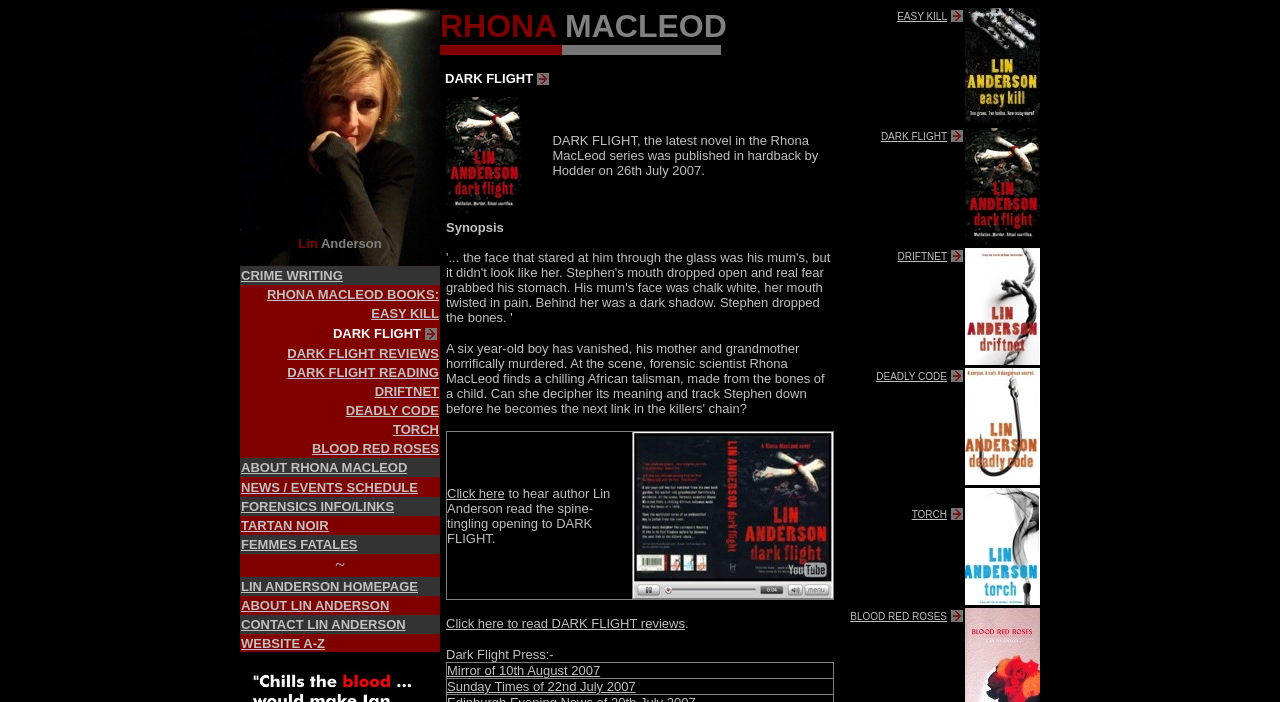Pinpoint the bounding box coordinates of the clickable element to carry out the following instruction: "View RHONA MACLEOD BOOKS:."

[0.208, 0.409, 0.343, 0.43]